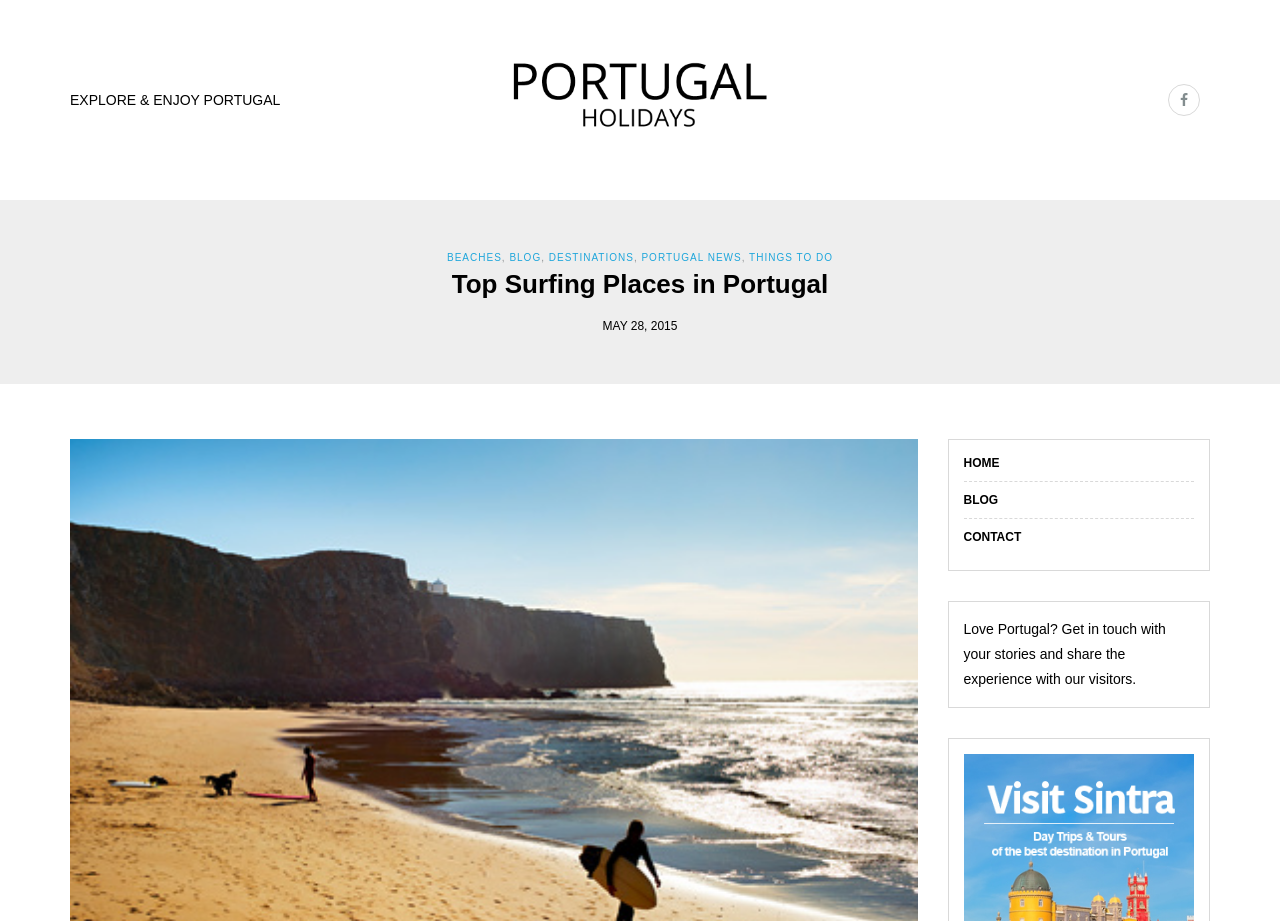What is the title or heading displayed on the webpage?

Top Surfing Places in Portugal